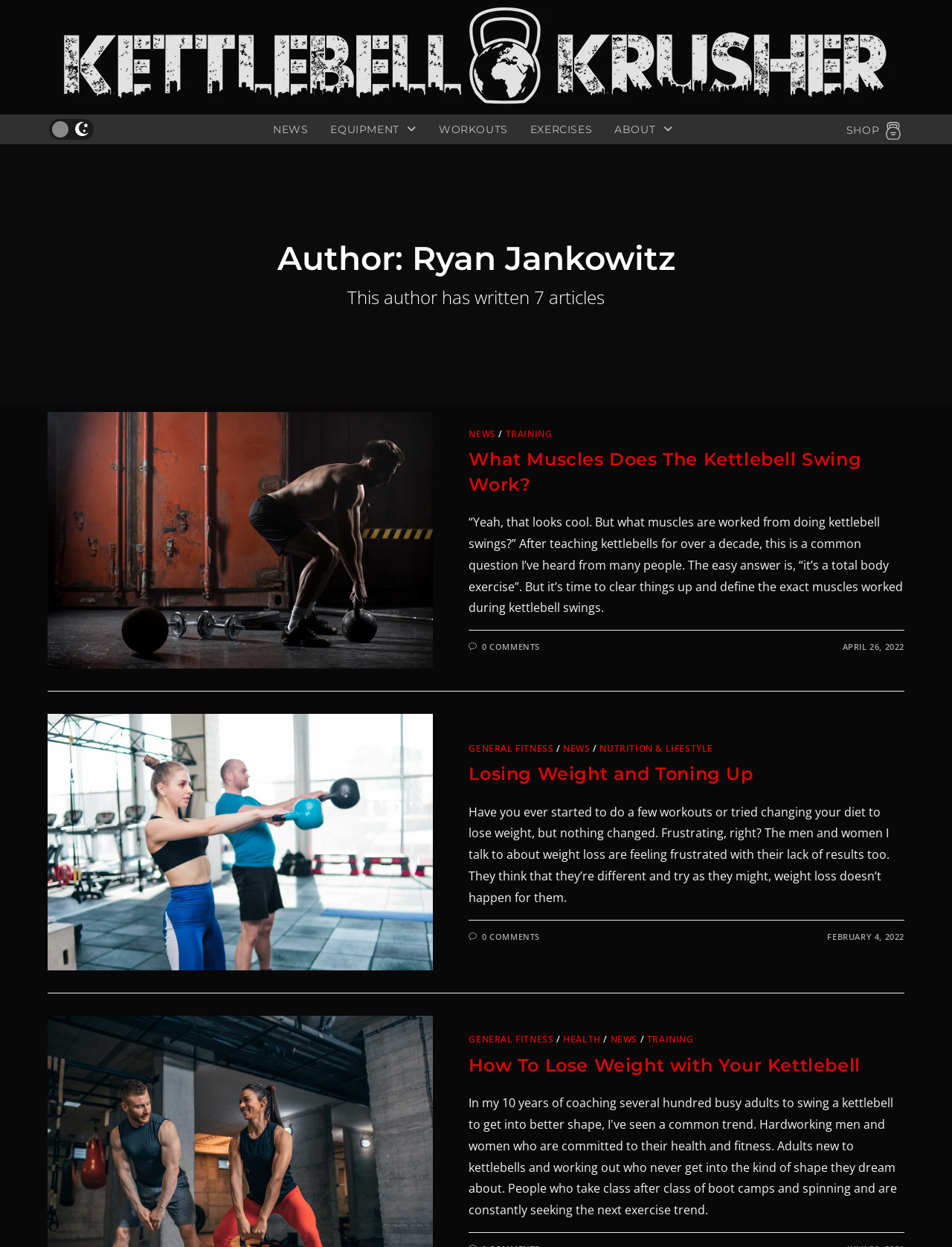Identify the bounding box for the given UI element using the description provided. Coordinates should be in the format (top-left x, top-left y, bottom-right x, bottom-right y) and must be between 0 and 1. Here is the description: News

[0.492, 0.343, 0.521, 0.353]